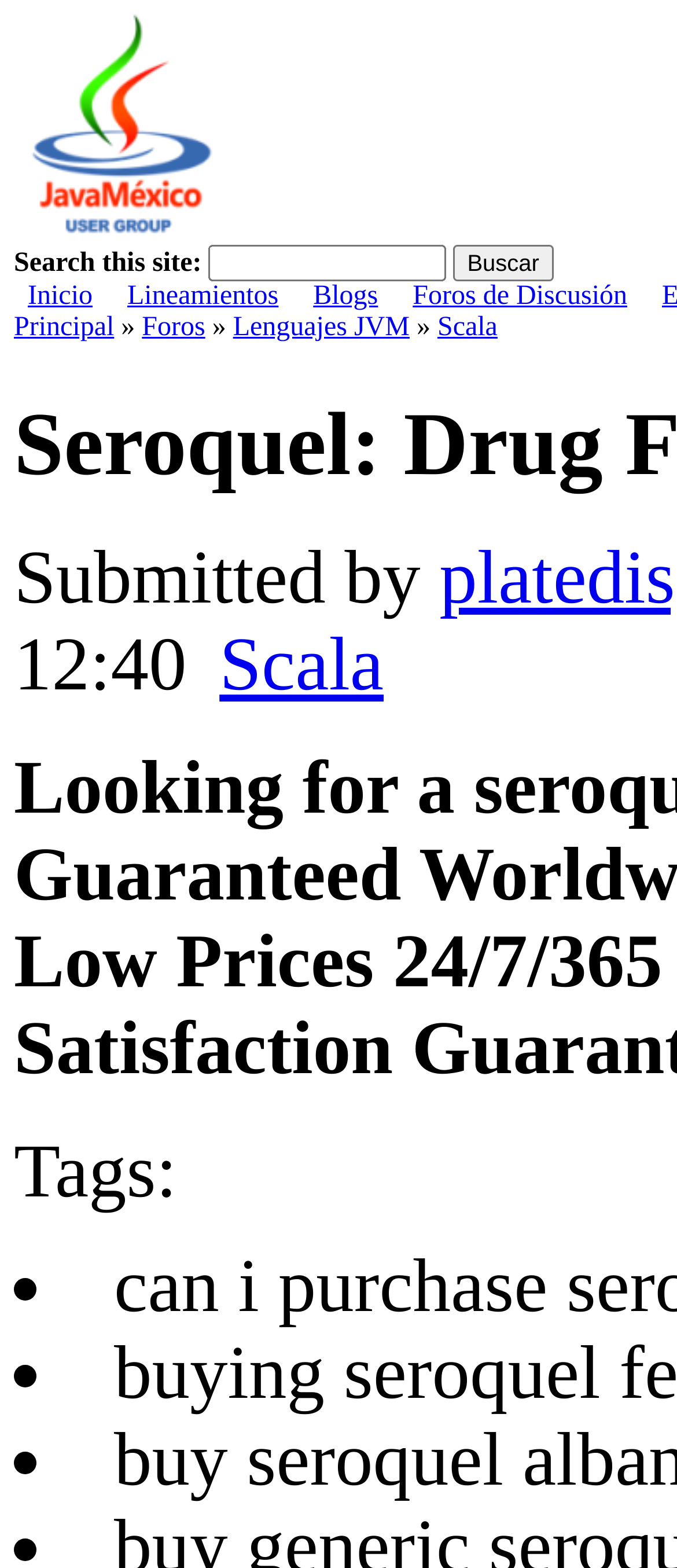Find the bounding box coordinates for the area you need to click to carry out the instruction: "Search for something on the site". The coordinates should be four float numbers between 0 and 1, indicated as [left, top, right, bottom].

[0.308, 0.156, 0.659, 0.179]